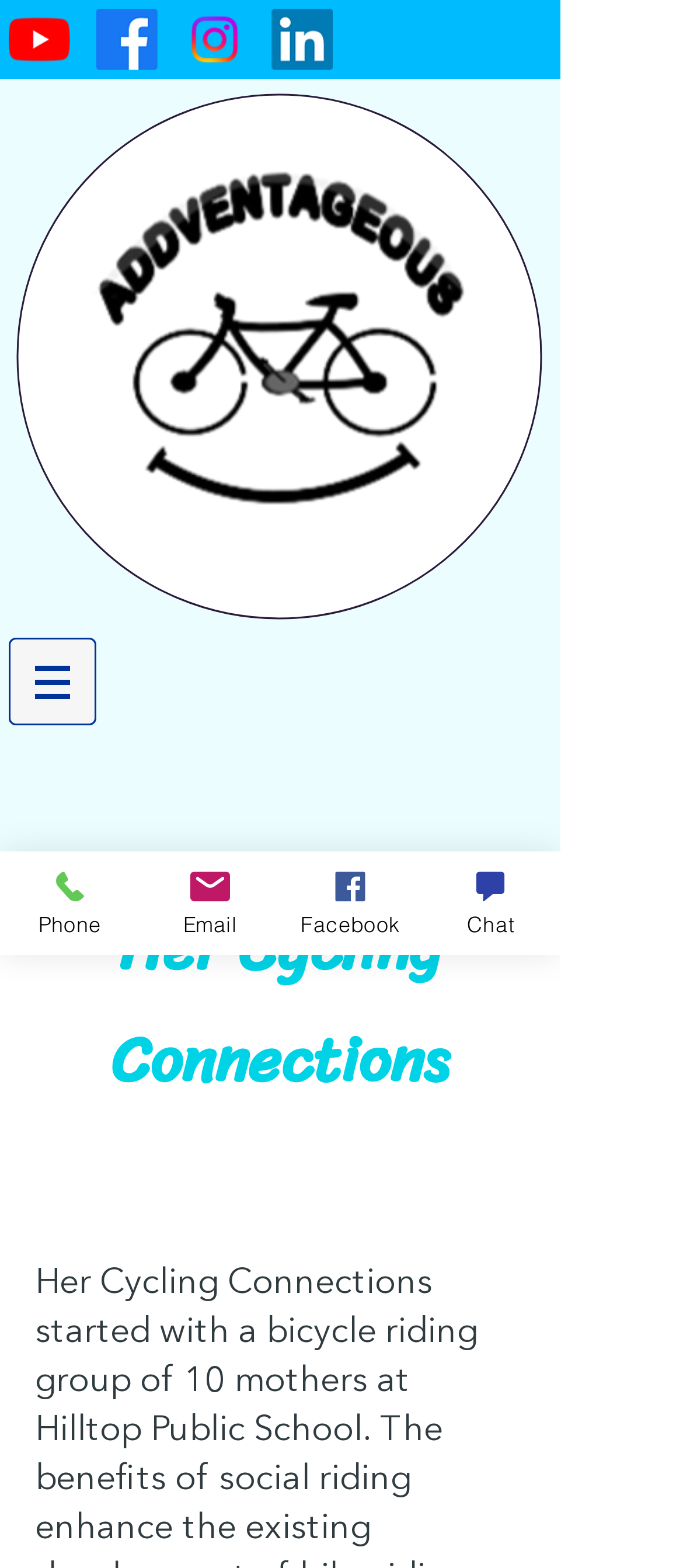How many contact links are there?
Provide a well-explained and detailed answer to the question.

I counted the number of contact links, which includes Phone, Email, and Facebook.